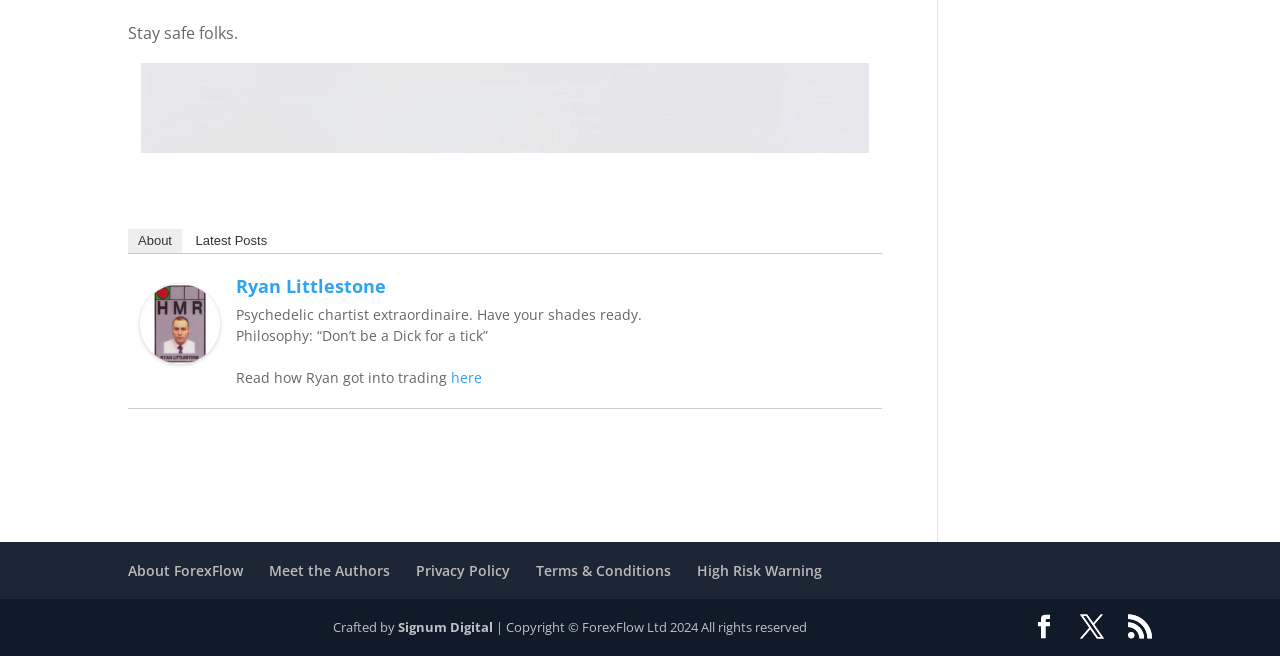Use a single word or phrase to respond to the question:
What is the name of the person described as a psychedelic chartist?

Ryan Littlestone